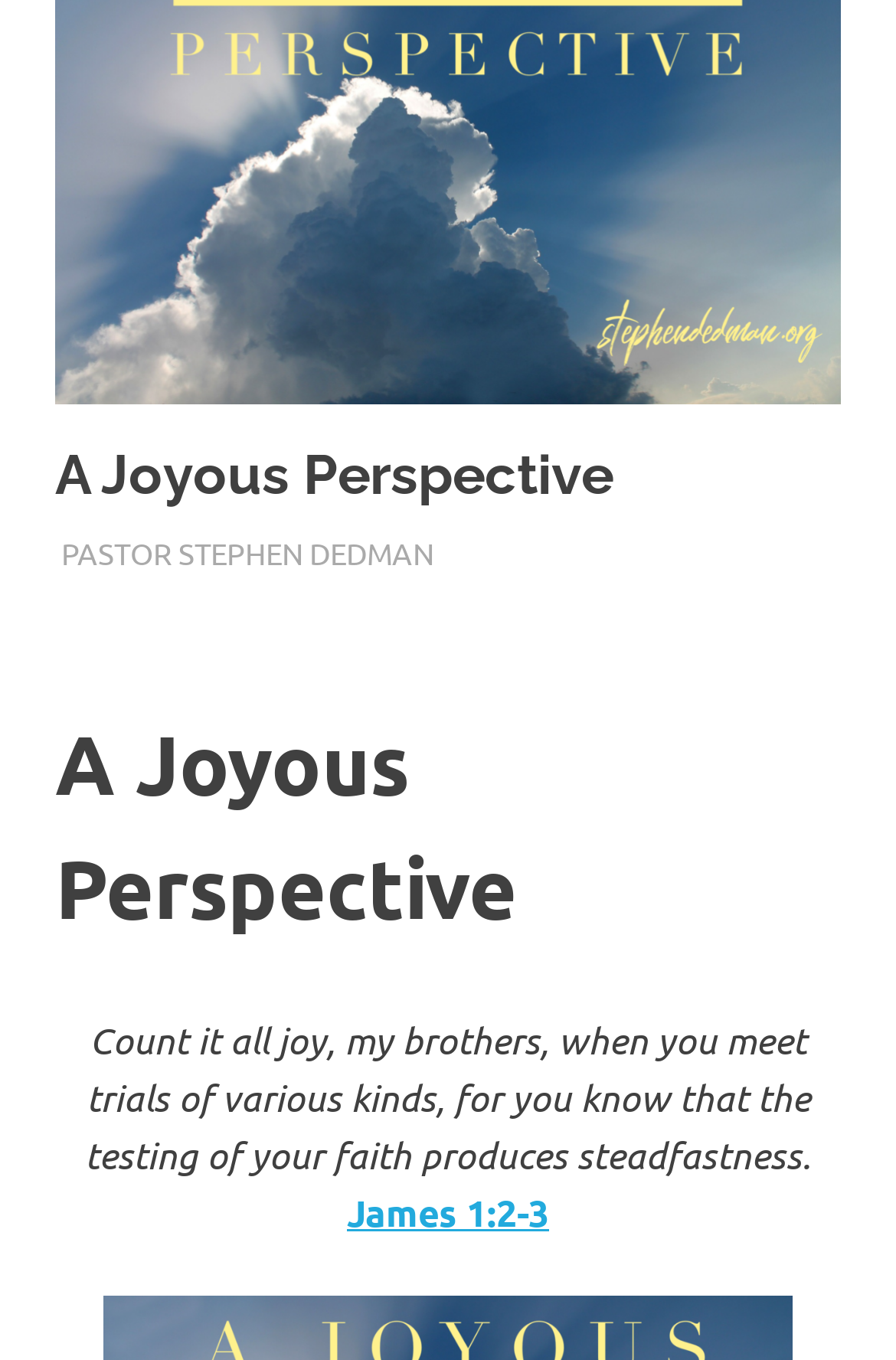Locate the UI element described by aria-label="Review IATA Event at ITB" and provide its bounding box coordinates. Use the format (top-left x, top-left y, bottom-right x, bottom-right y) with all values as floating point numbers between 0 and 1.

None